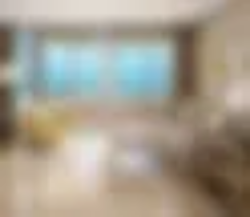What type of accommodations does the hotel room offer?
Can you provide an in-depth and detailed response to the question?

The hotel room offers luxurious, condo-sized accommodations, which implies that the room is spacious and provides a high level of comfort and luxury, making it an ideal choice for guests seeking both leisure and convenience during their stay.